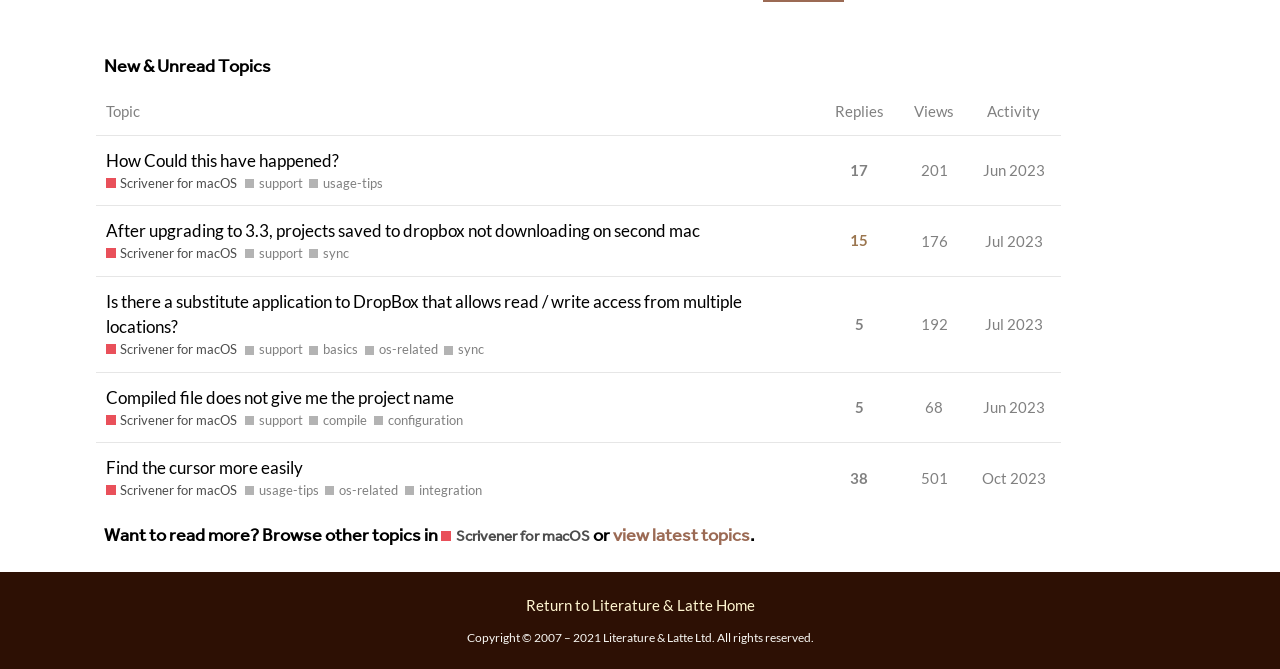What is the view count for the topic 'After upgrading to 3.3, projects saved to dropbox not downloading on second mac'? Please answer the question using a single word or phrase based on the image.

176